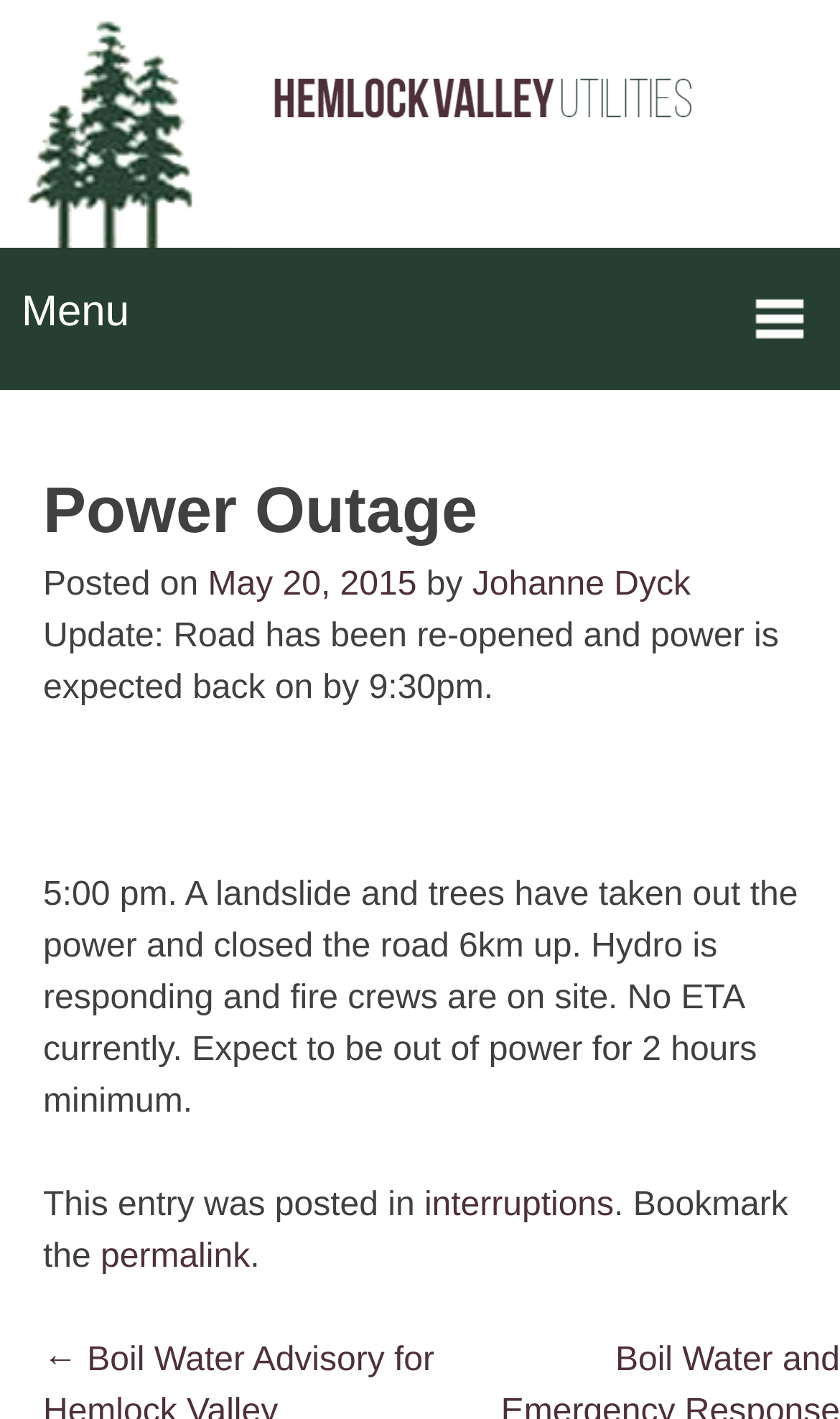Please specify the bounding box coordinates in the format (top-left x, top-left y, bottom-right x, bottom-right y), with all values as floating point numbers between 0 and 1. Identify the bounding box of the UI element described by: Skip to content

[0.023, 0.241, 0.074, 0.272]